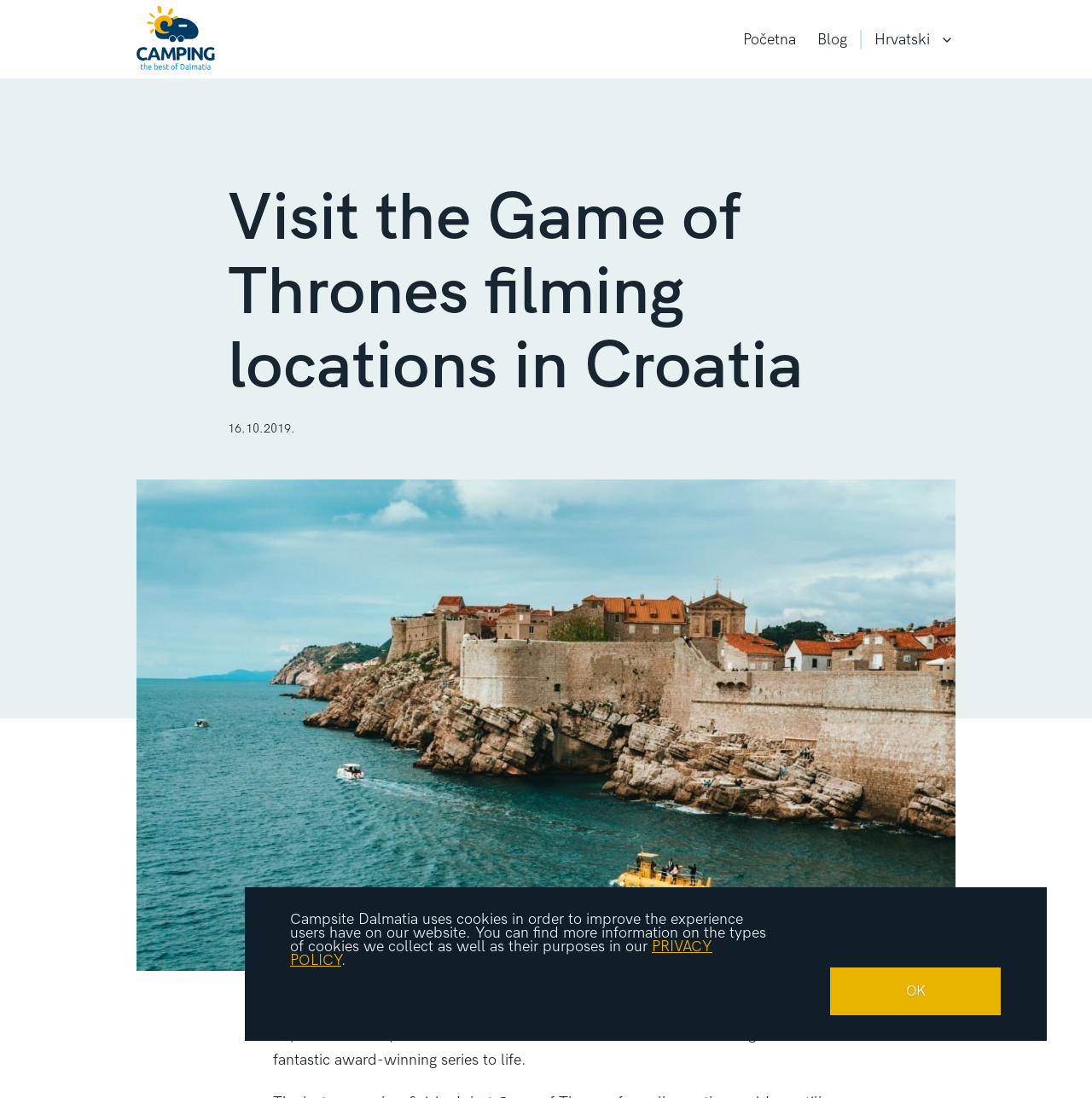Identify the bounding box coordinates for the UI element mentioned here: "Privacy policy". Provide the coordinates as four float values between 0 and 1, i.e., [left, top, right, bottom].

[0.266, 0.855, 0.652, 0.882]